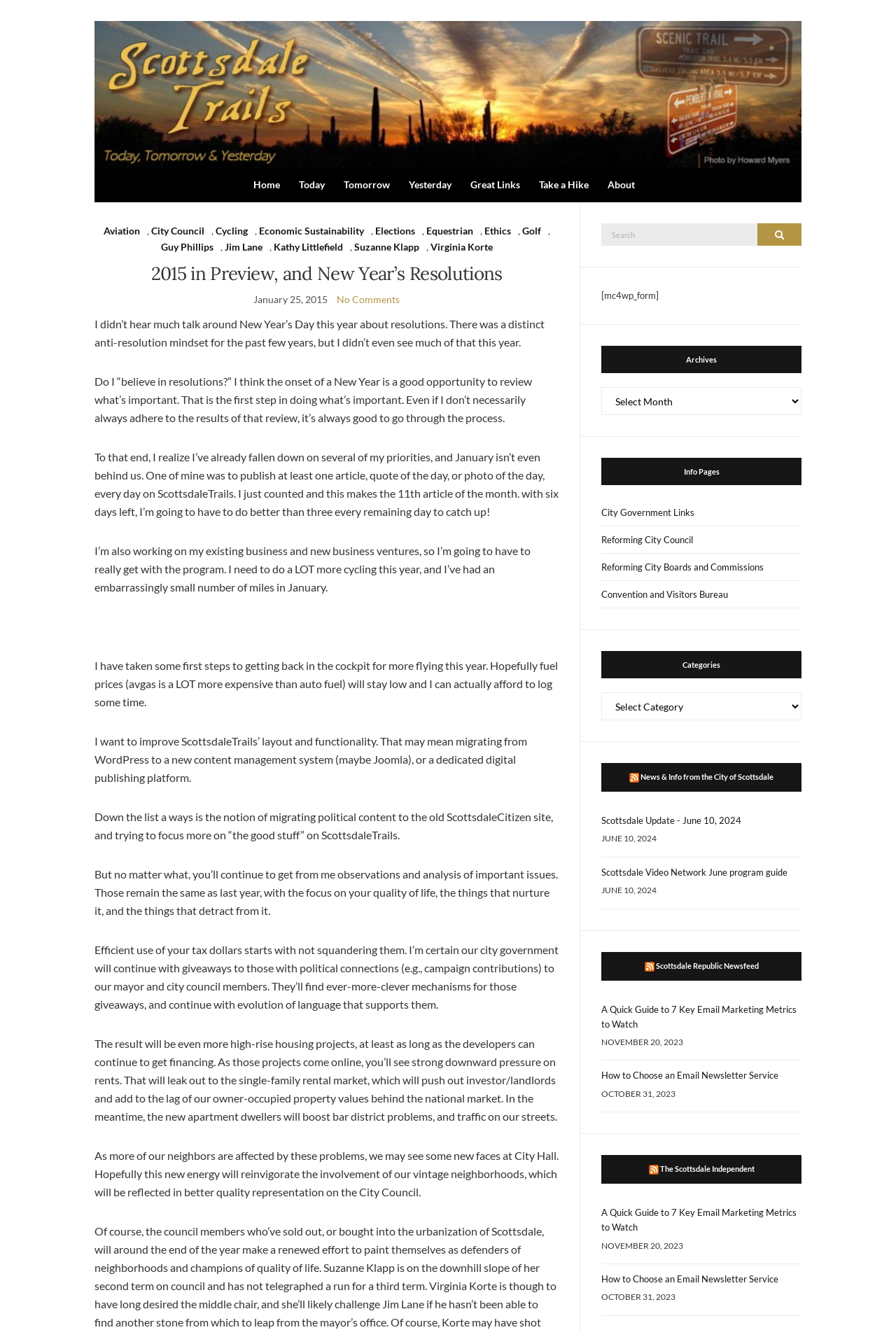Using the details in the image, give a detailed response to the question below:
What is the author's goal for publishing on ScottsdaleTrails?

The author mentions in the article that one of their resolutions is to publish at least one article, quote of the day, or photo of the day, every day on ScottsdaleTrails.